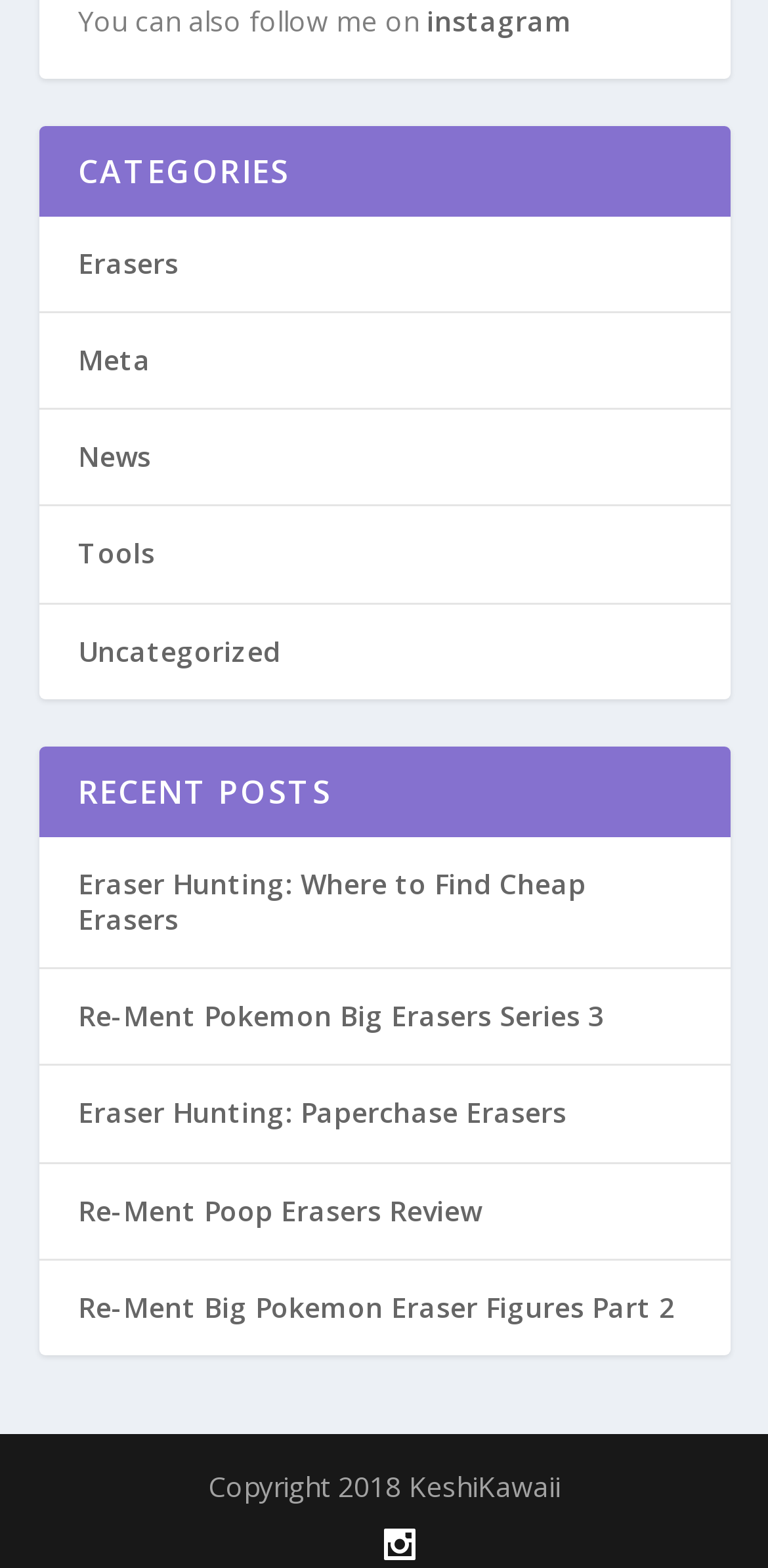Please locate the bounding box coordinates of the element that needs to be clicked to achieve the following instruction: "Read Eraser Hunting: Where to Find Cheap Erasers post". The coordinates should be four float numbers between 0 and 1, i.e., [left, top, right, bottom].

[0.101, 0.551, 0.763, 0.598]